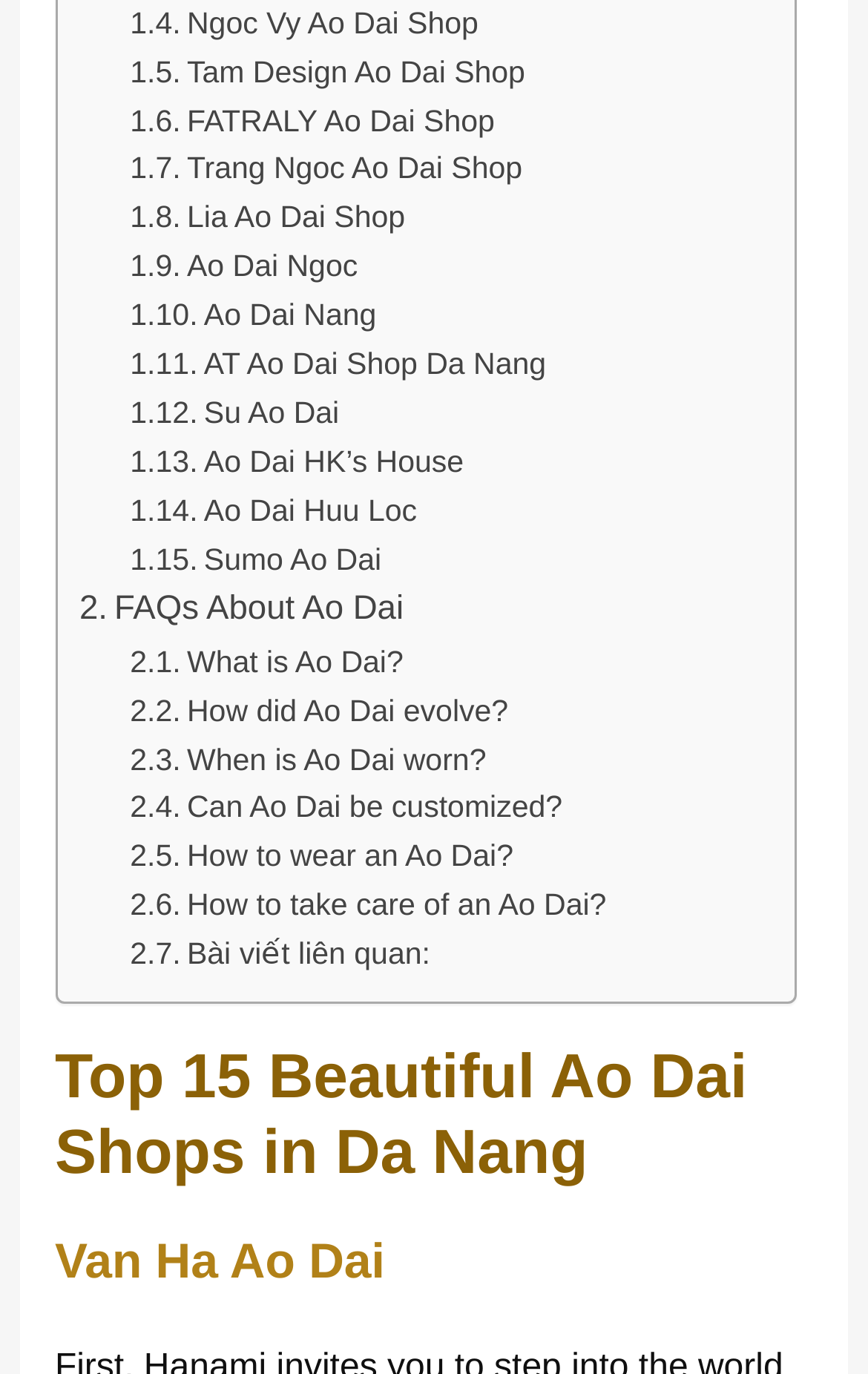Predict the bounding box of the UI element based on this description: "Ao Dai Ngoc".

[0.15, 0.177, 0.412, 0.212]